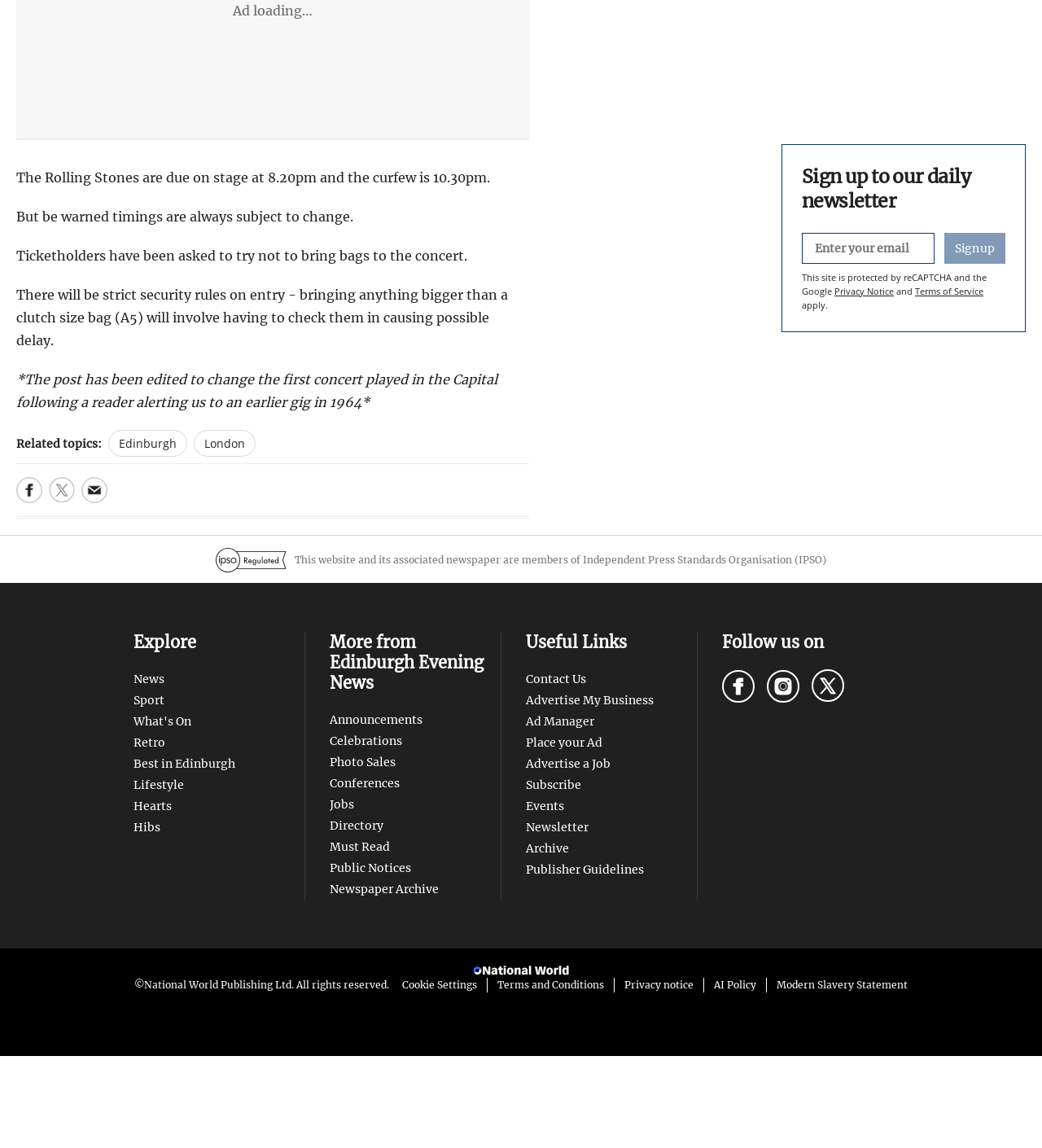Please indicate the bounding box coordinates for the clickable area to complete the following task: "Visit Edinburgh News on Twitter". The coordinates should be specified as four float numbers between 0 and 1, i.e., [left, top, right, bottom].

[0.779, 0.583, 0.81, 0.611]